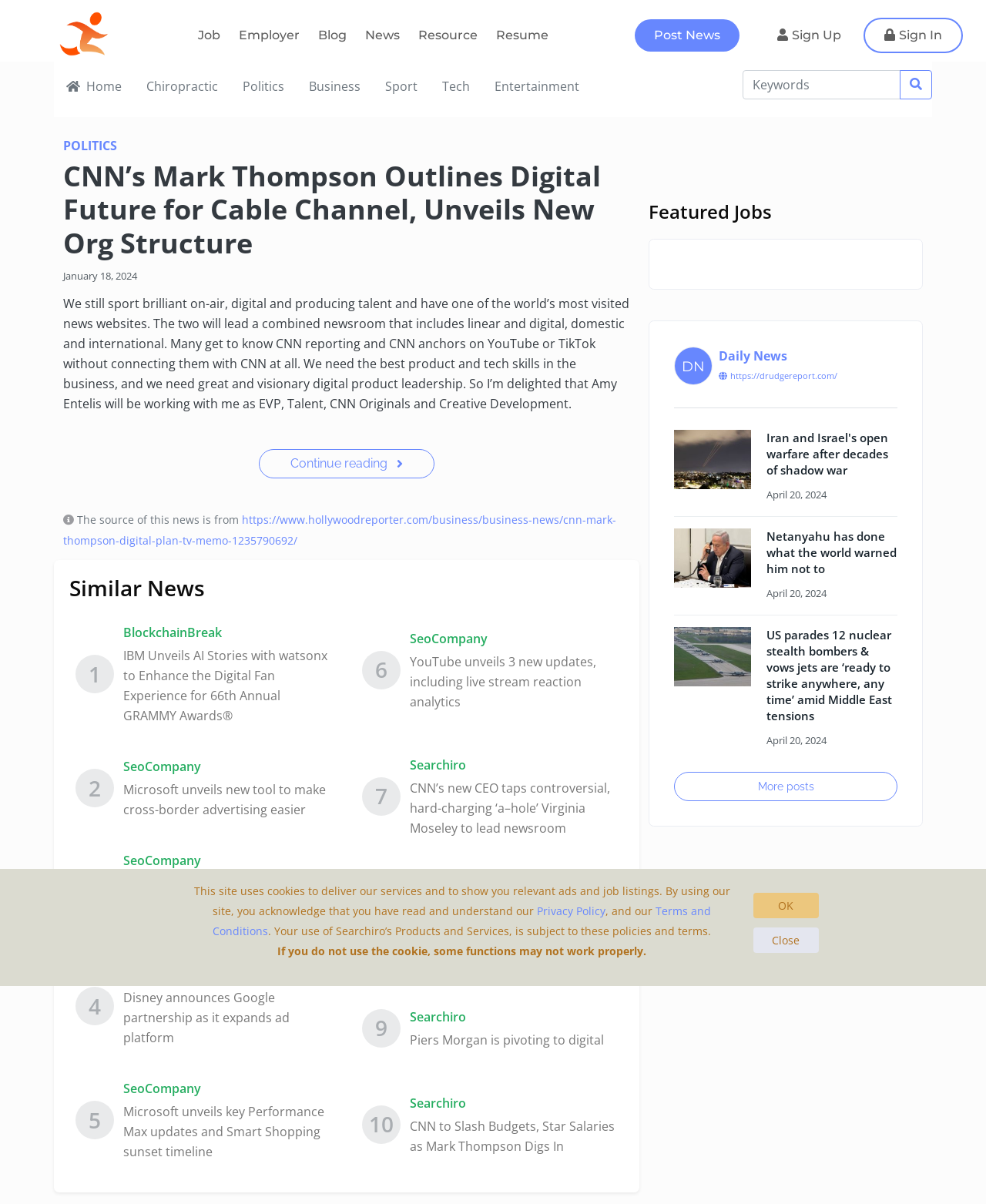Find the bounding box coordinates of the element to click in order to complete the given instruction: "visit WordPress."

None